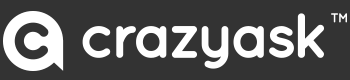Please answer the following question using a single word or phrase: 
What font style is the text 'crazyask' displayed in?

Bold, contemporary